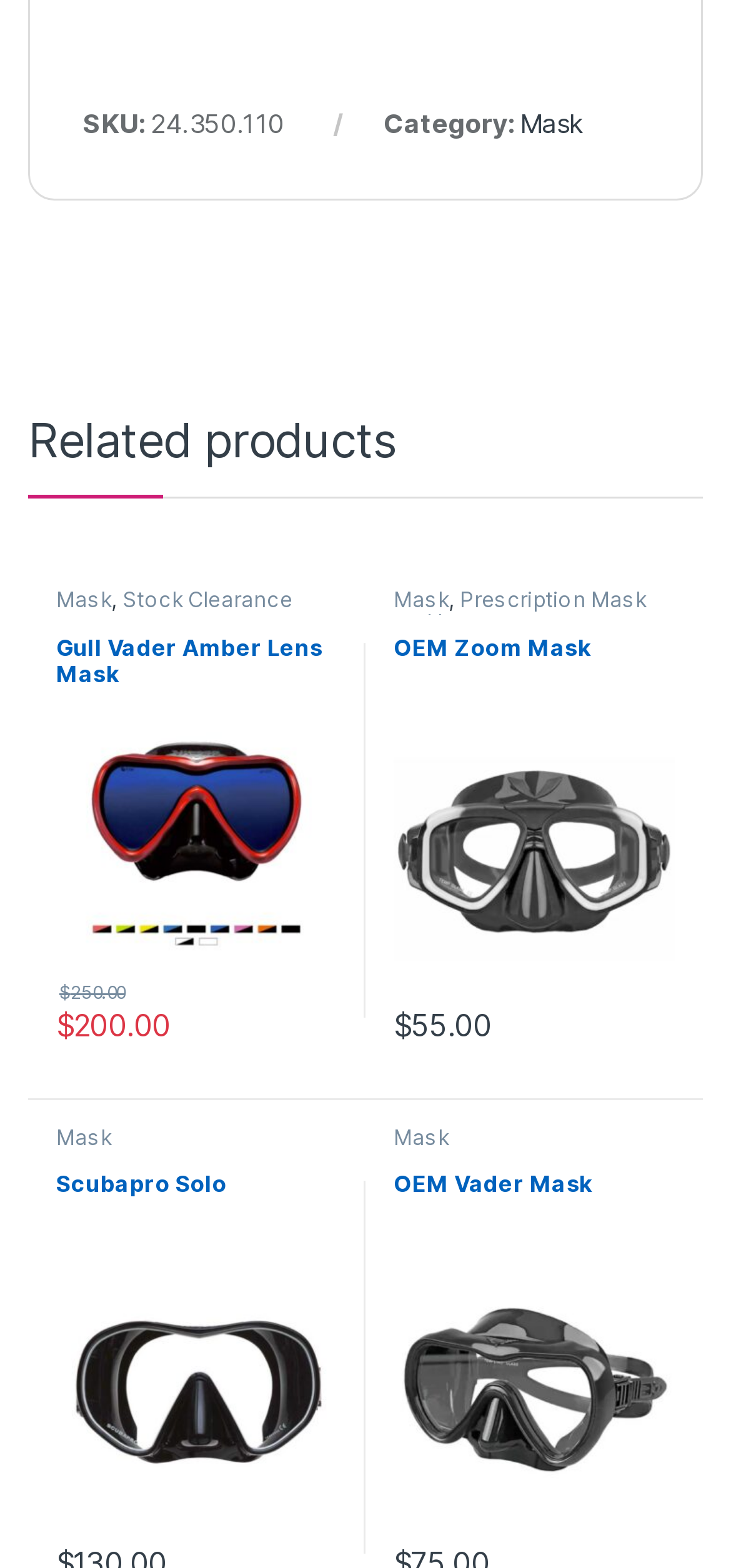What category does the product 'Mask' belong to?
Please provide a full and detailed response to the question.

I found the category of the product 'Mask' by looking at the text 'Category: Mask' at the top of the page.